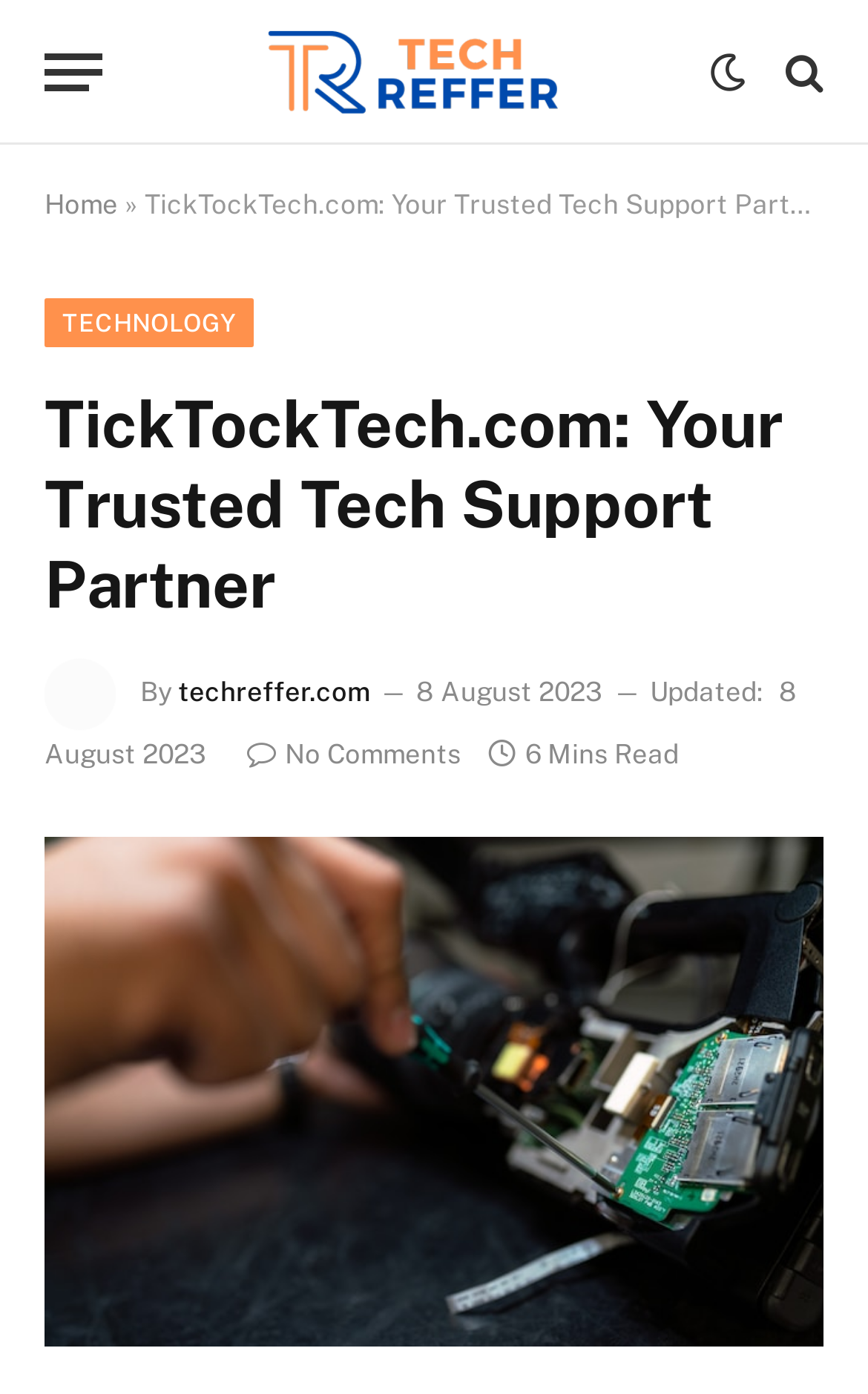Determine the bounding box coordinates for the element that should be clicked to follow this instruction: "Click the Menu button". The coordinates should be given as four float numbers between 0 and 1, in the format [left, top, right, bottom].

[0.051, 0.016, 0.118, 0.088]